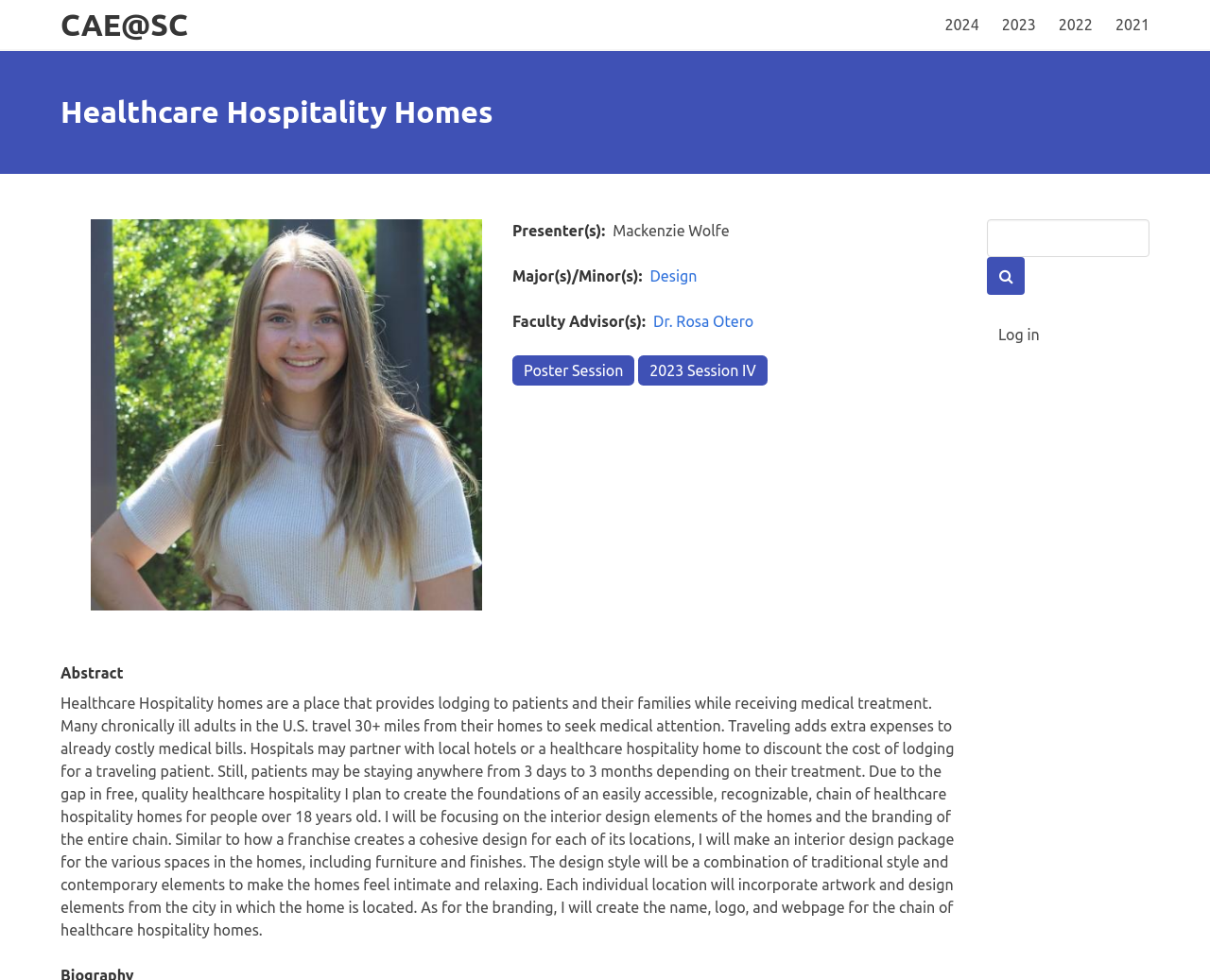Provide a one-word or brief phrase answer to the question:
What is the name of the presenter?

Mackenzie Wolfe